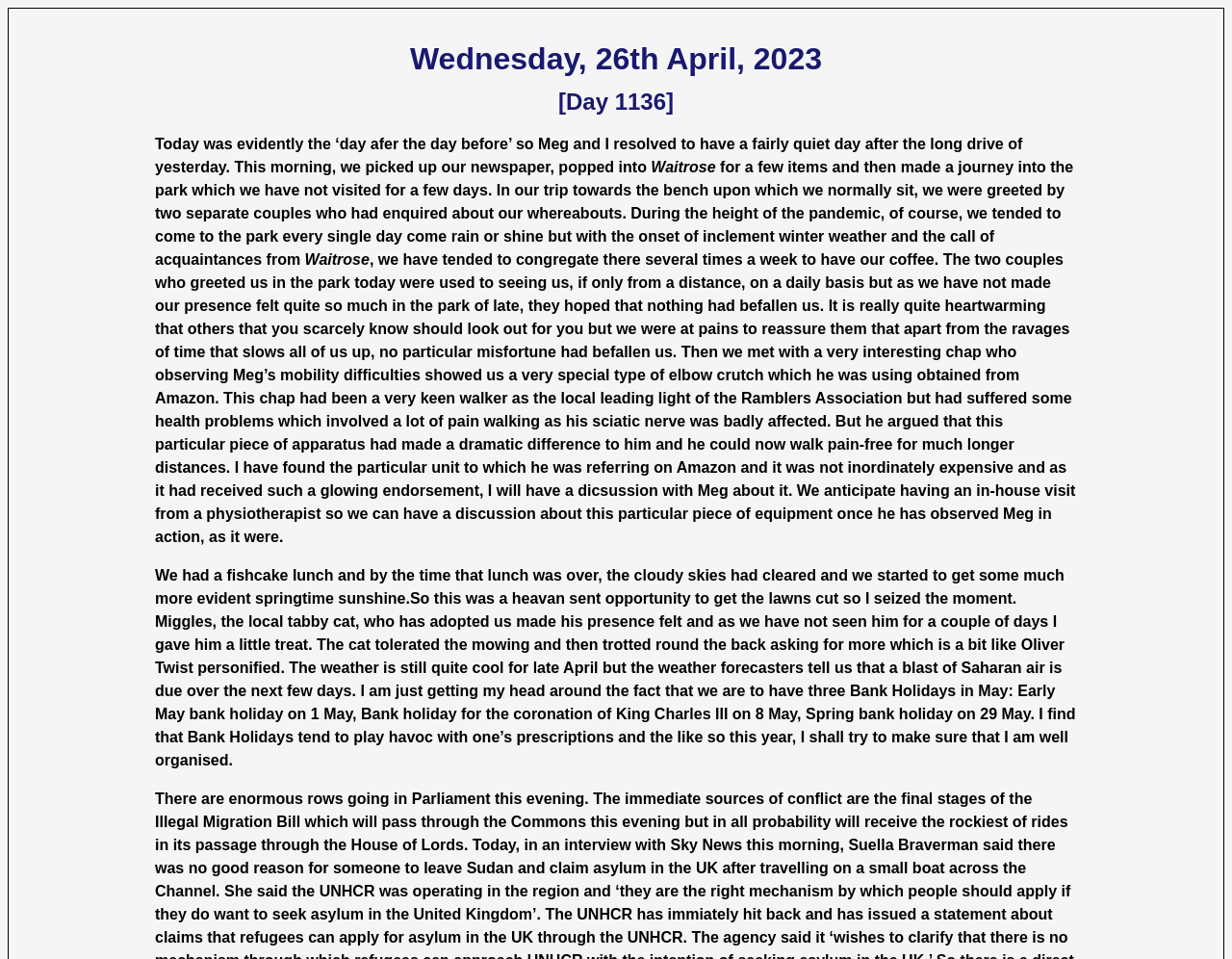Generate the title text from the webpage.

Wednesday, 26th April, 2023